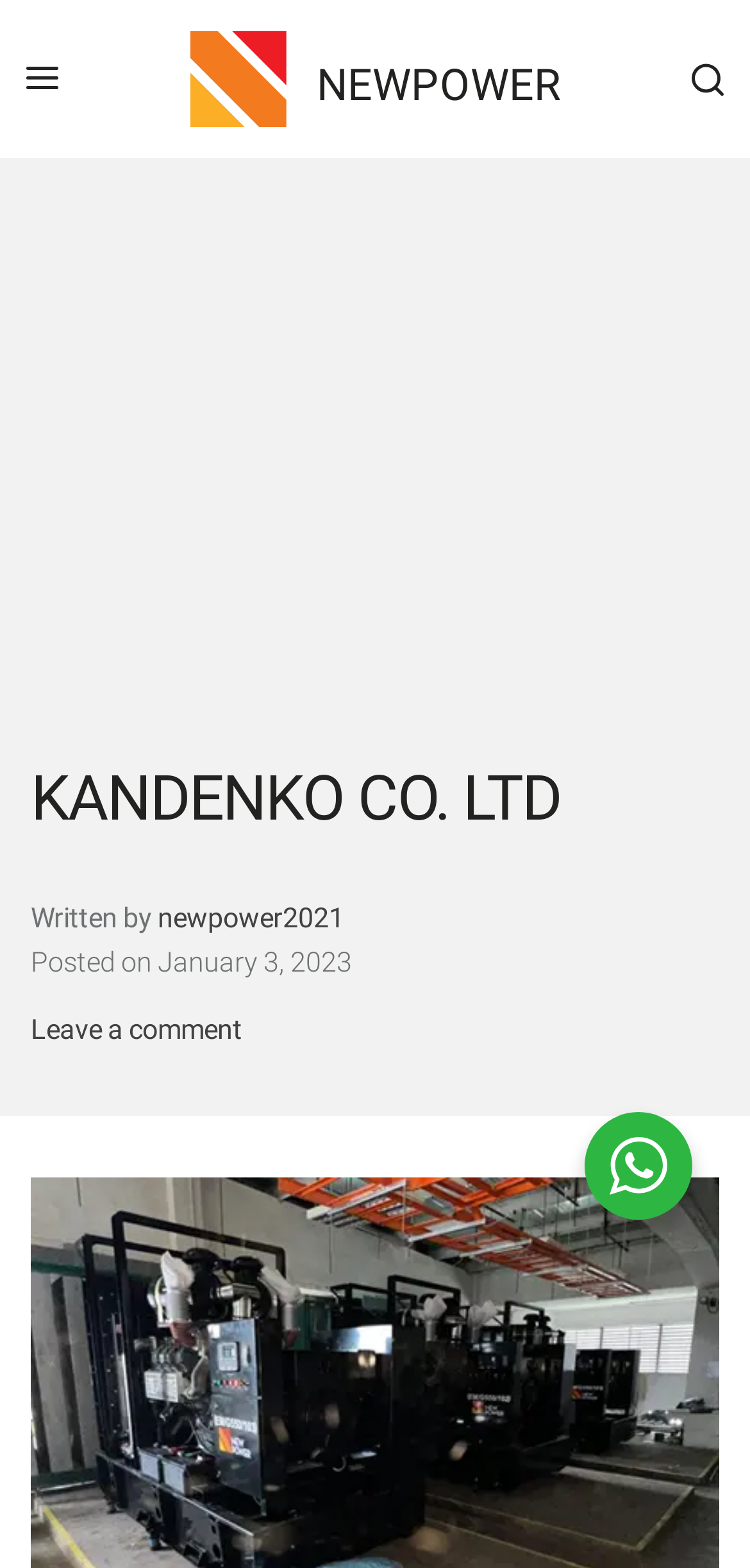Using the provided element description: "parent_node: NEWPOWER", identify the bounding box coordinates. The coordinates should be four floats between 0 and 1 in the order [left, top, right, bottom].

[0.253, 0.02, 0.381, 0.081]